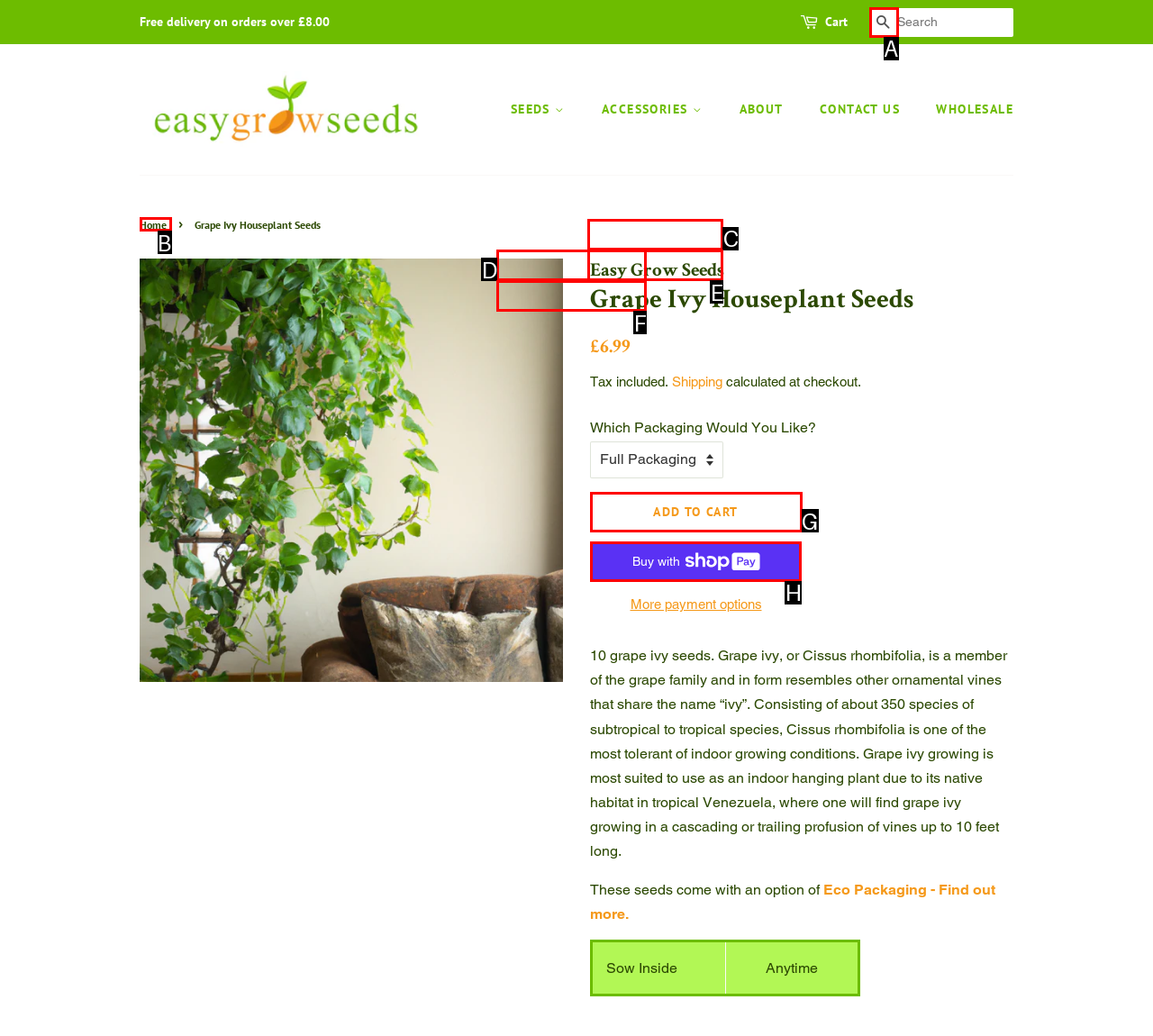Choose the HTML element that should be clicked to accomplish the task: Buy now with ShopPay. Answer with the letter of the chosen option.

H